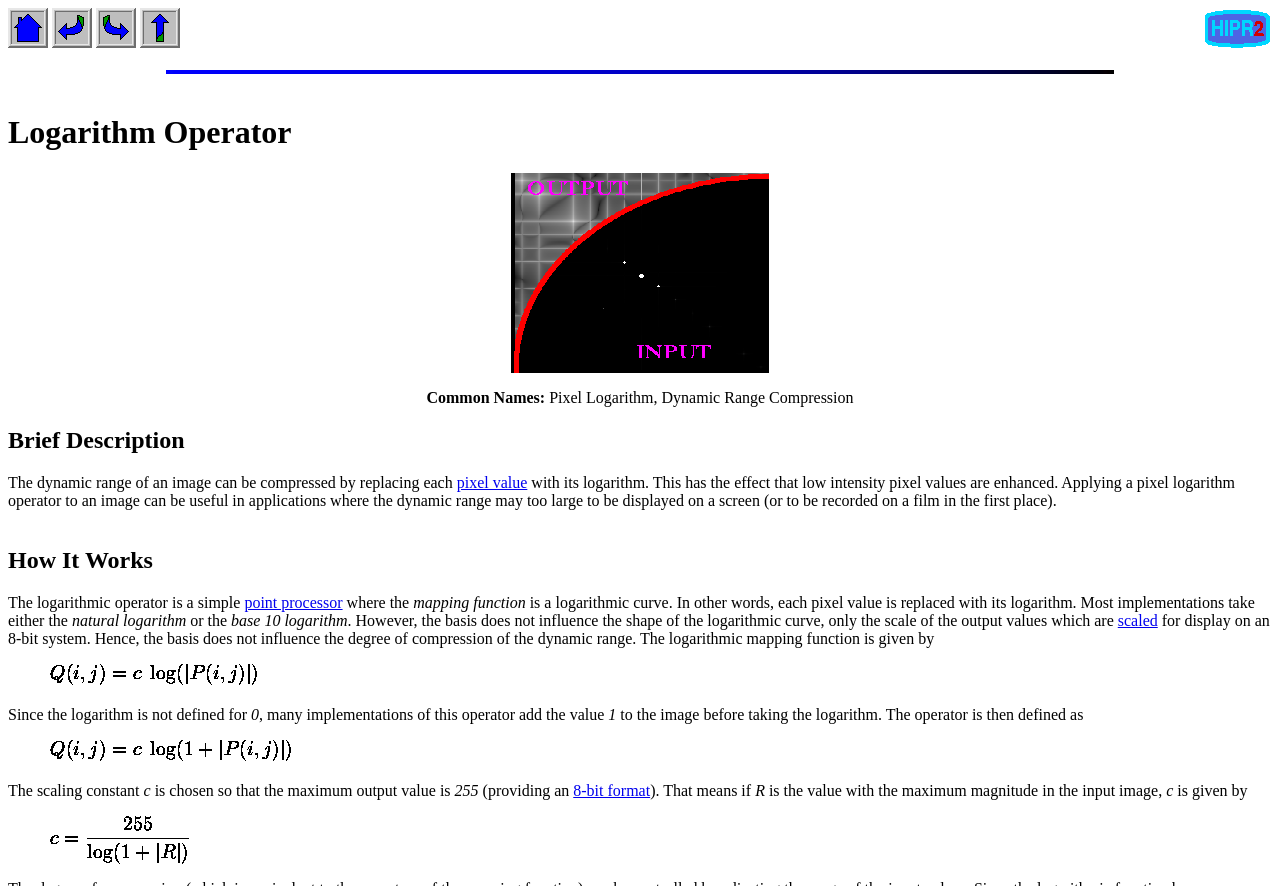With reference to the image, please provide a detailed answer to the following question: What is the logarithm operator used for?

The logarithm operator is used to compress the dynamic range of an image, which means it enhances low intensity pixel values and makes the image more suitable for display on a screen or recording on a film.